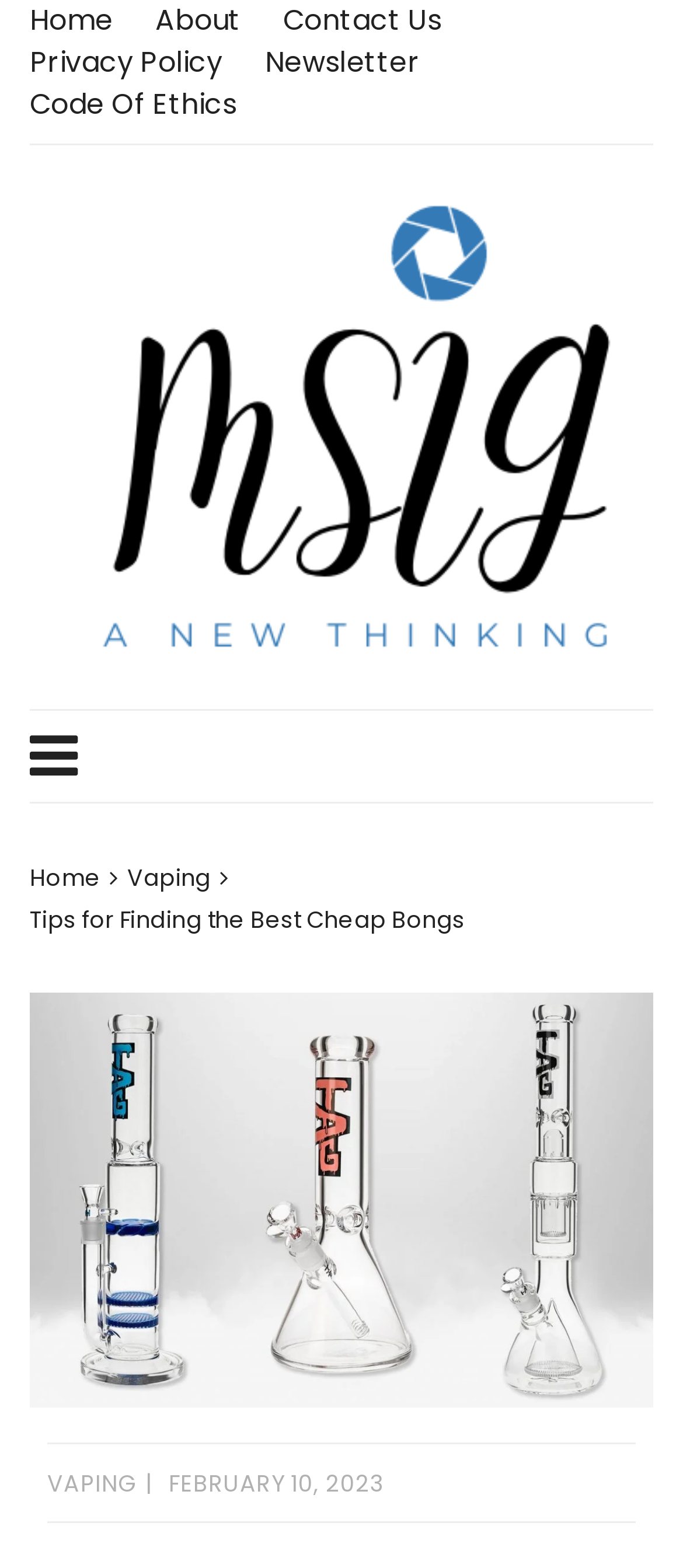How many links are in the breadcrumb navigation?
Refer to the image and give a detailed answer to the query.

I found a breadcrumb navigation element with two links: 'Home' and 'Vaping'.